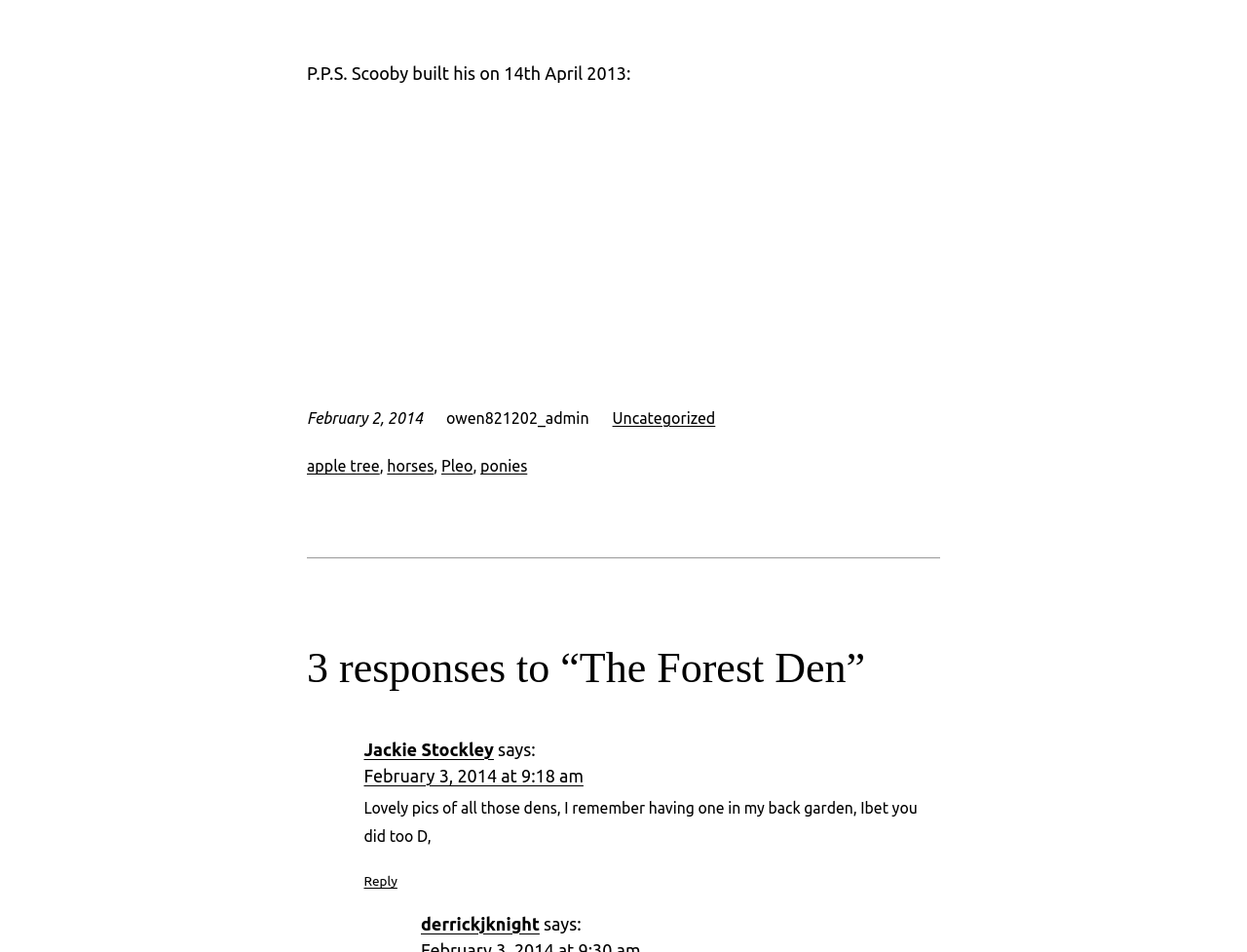Please find the bounding box coordinates in the format (top-left x, top-left y, bottom-right x, bottom-right y) for the given element description. Ensure the coordinates are floating point numbers between 0 and 1. Description: apple tree

[0.246, 0.481, 0.304, 0.499]